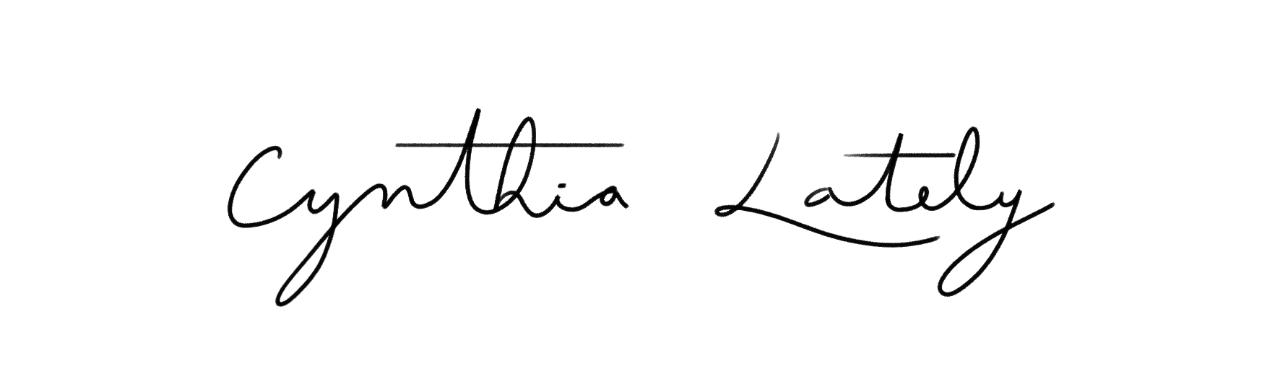What is the title of the article?
Please use the image to provide an in-depth answer to the question.

The title of the article is mentioned in the caption as 'MY 3 {MOST UNCOMMON} BREASTFEEDING TIPS', which is displayed below the author's signature on the webpage.